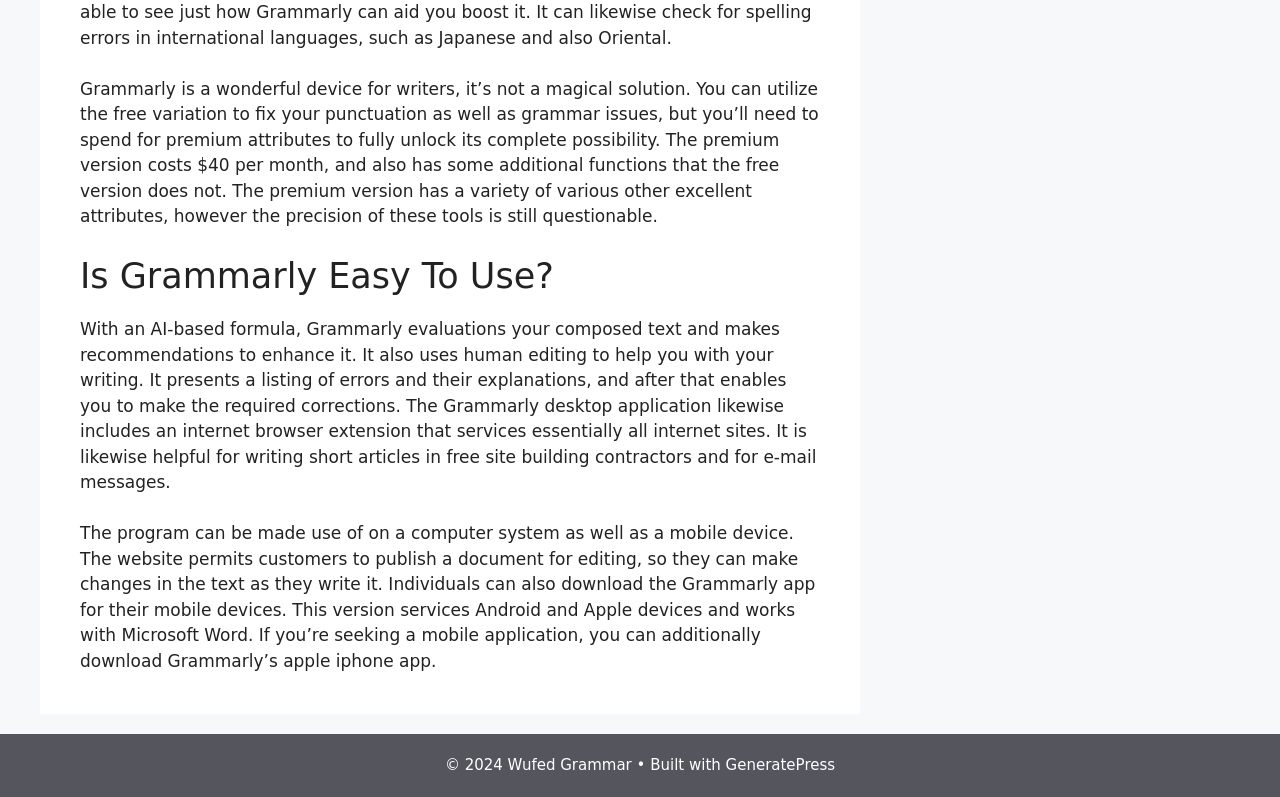How much does the premium version of Grammarly cost?
Please provide a single word or phrase as your answer based on the screenshot.

$40 per month